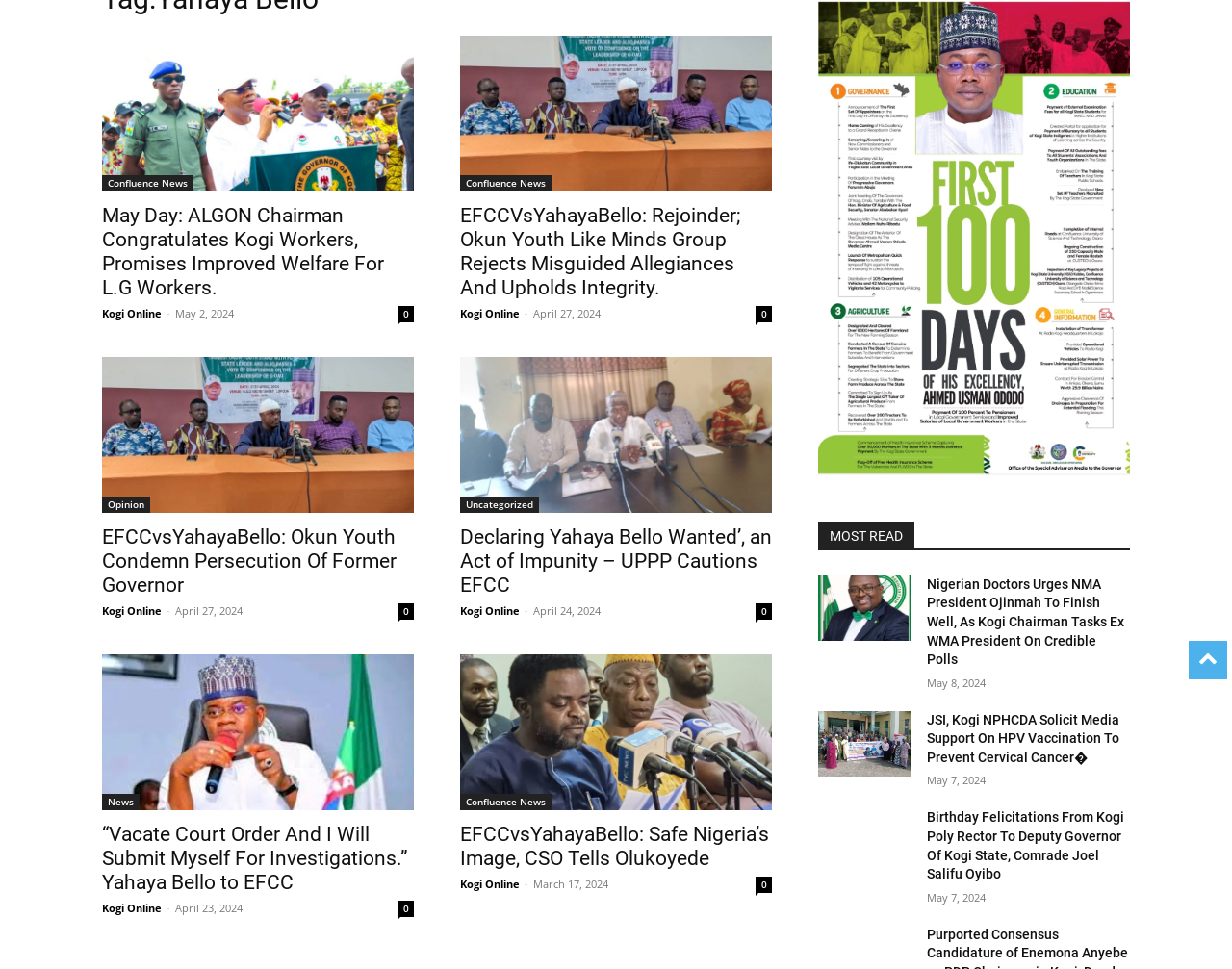Please determine the bounding box coordinates for the UI element described here. Use the format (top-left x, top-left y, bottom-right x, bottom-right y) with values bounded between 0 and 1: Uncategorized

[0.373, 0.512, 0.438, 0.529]